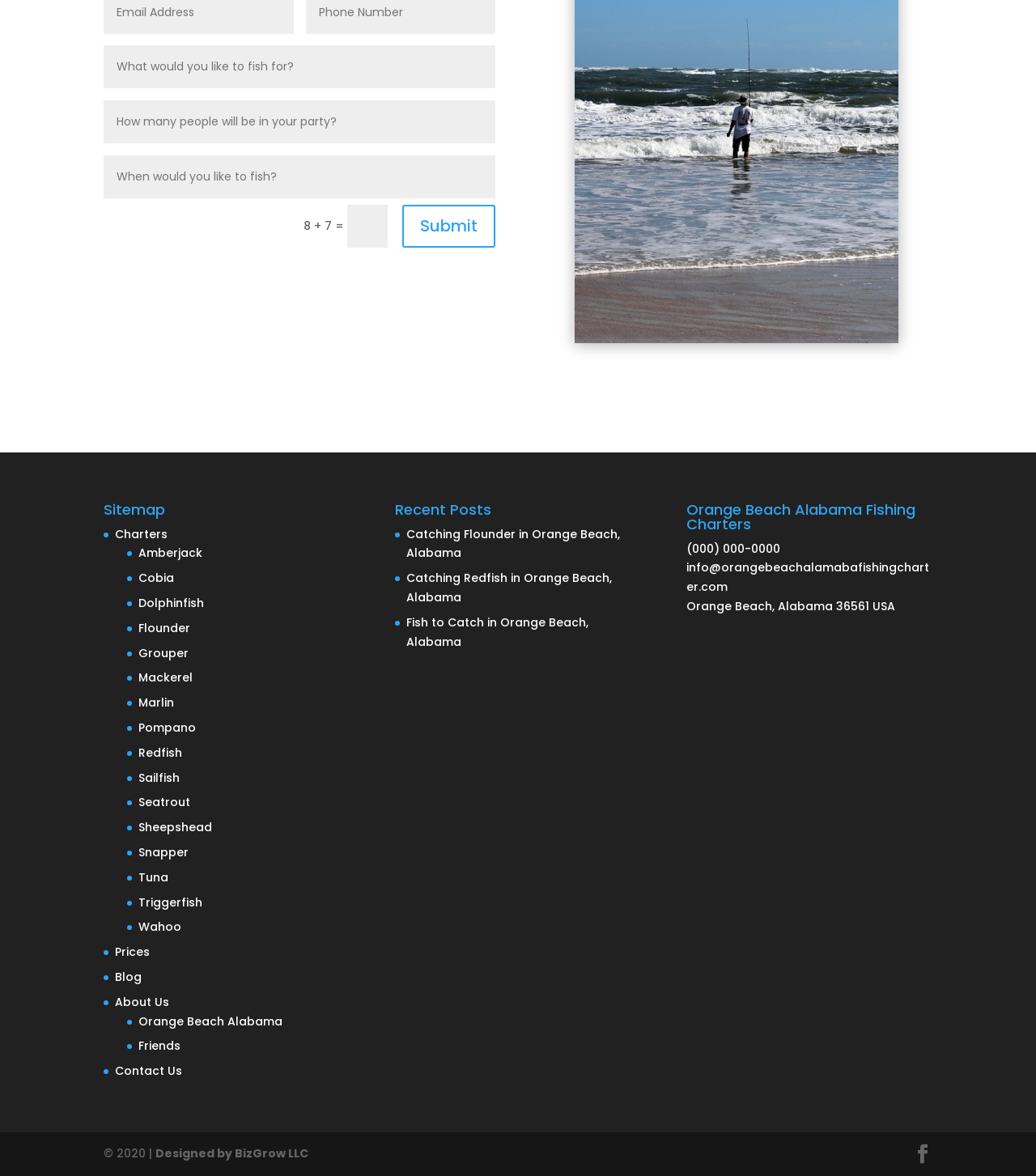Provide the bounding box coordinates of the UI element this sentence describes: "About Us".

[0.111, 0.845, 0.163, 0.859]